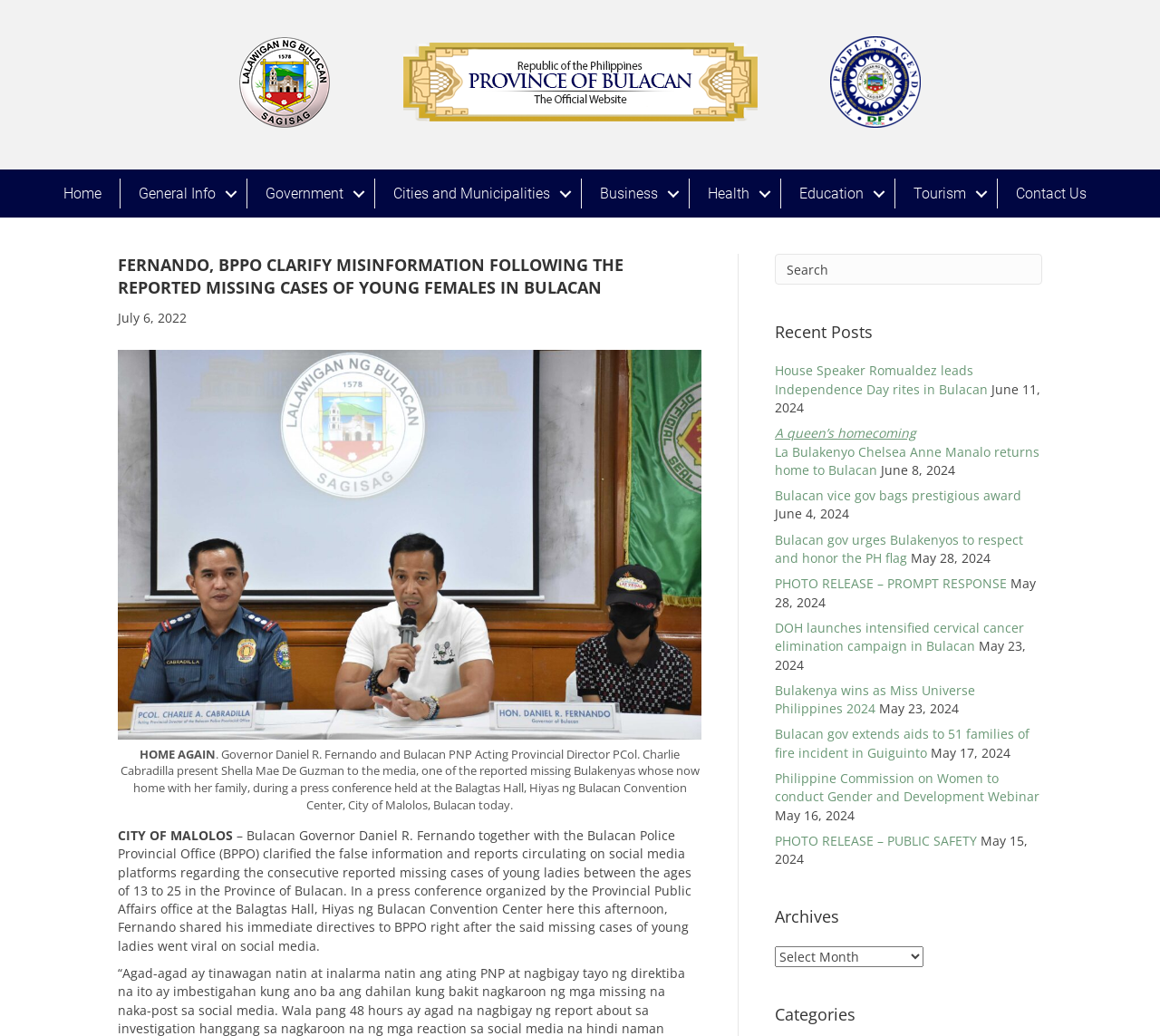Identify the coordinates of the bounding box for the element that must be clicked to accomplish the instruction: "View the 'Archives'".

[0.668, 0.874, 0.898, 0.933]